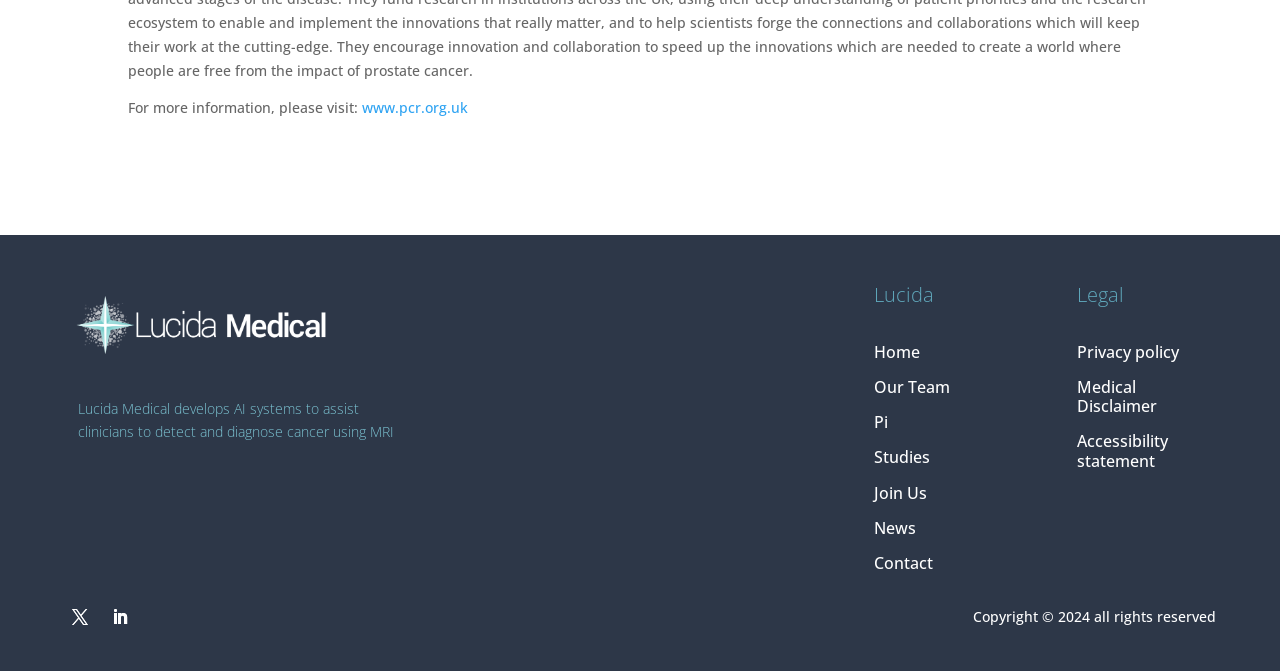Find the bounding box coordinates of the element I should click to carry out the following instruction: "check the news".

[0.683, 0.773, 0.775, 0.814]